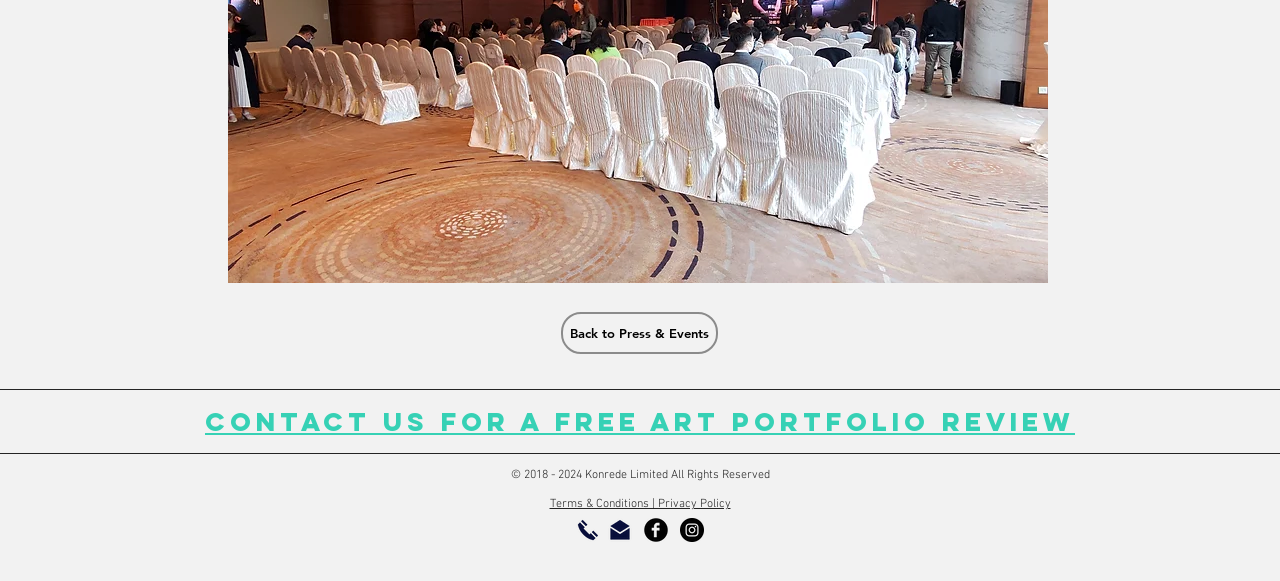Based on the image, provide a detailed response to the question:
How many social media icons are in the social bar?

The social bar is located at the bottom of the webpage and contains two social media icons, which are Facebook and Instagram, as indicated by the image descriptions 'Facebook Black Round' and 'Instagram - Black Circle'.